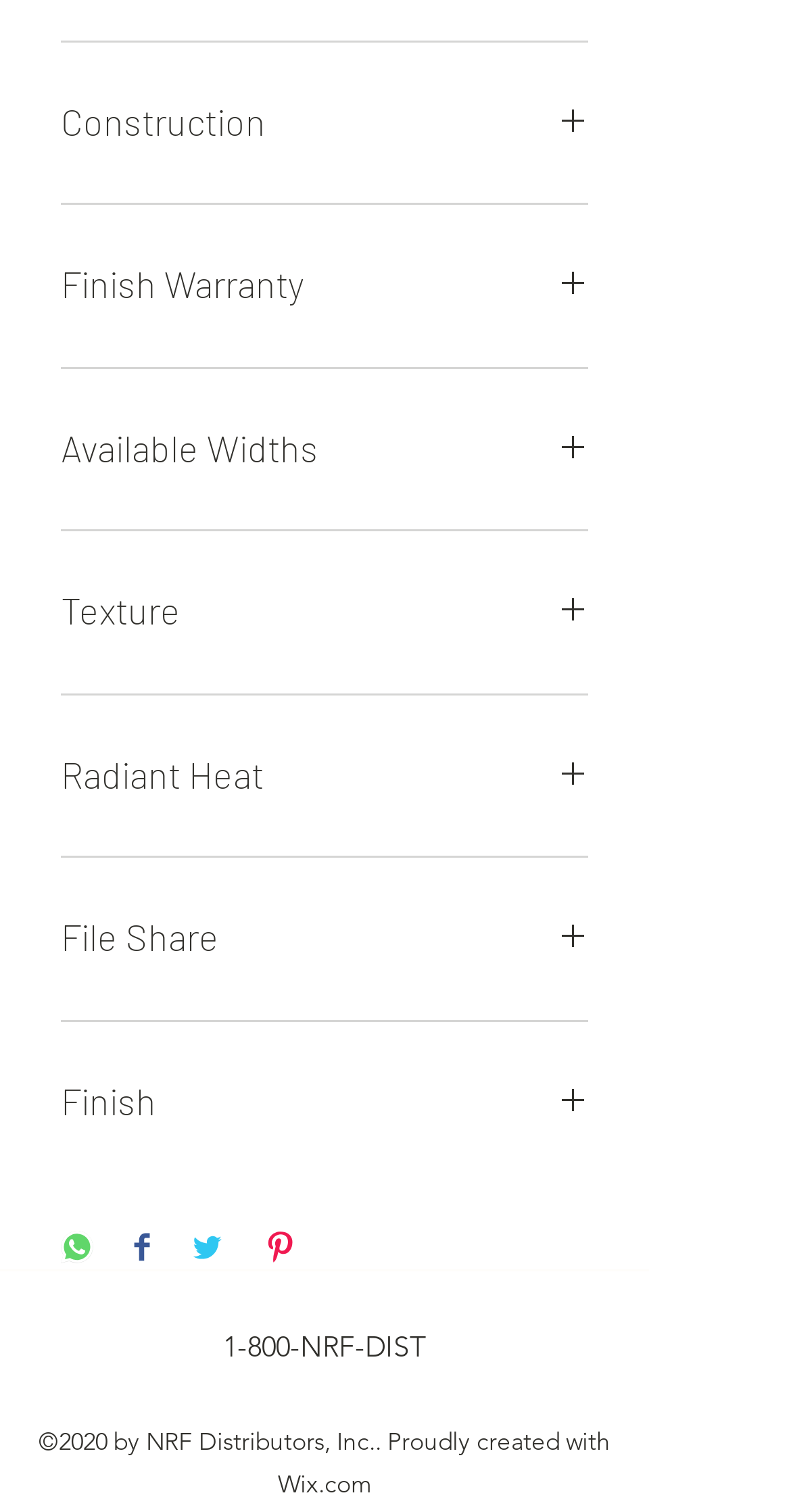Using the element description provided, determine the bounding box coordinates in the format (top-left x, top-left y, bottom-right x, bottom-right y). Ensure that all values are floating point numbers between 0 and 1. Element description: aria-label="Share on Twitter"

[0.241, 0.814, 0.282, 0.84]